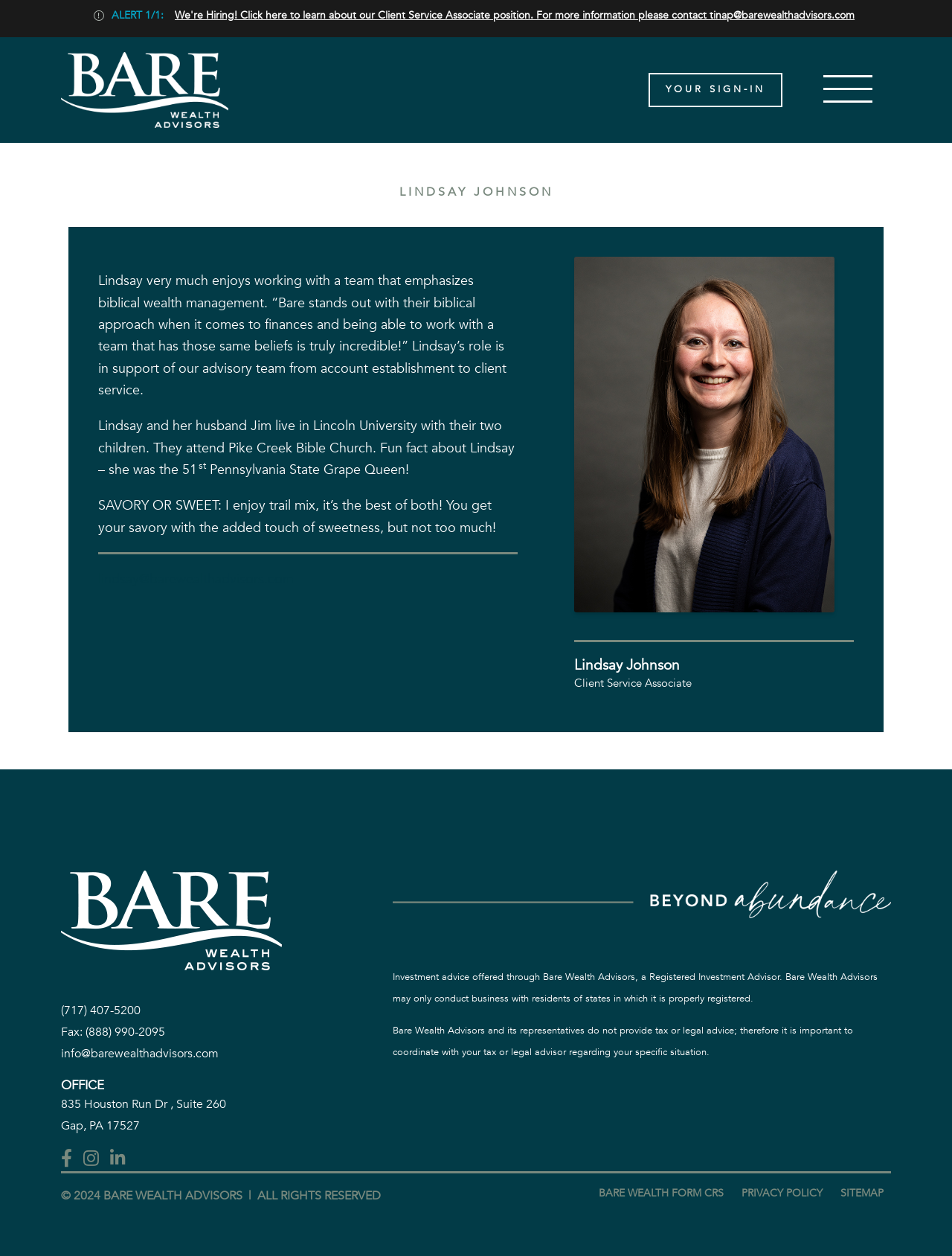Identify the bounding box coordinates of the section that should be clicked to achieve the task described: "Get office information by clicking 'OFFICE'".

[0.064, 0.859, 0.413, 0.871]